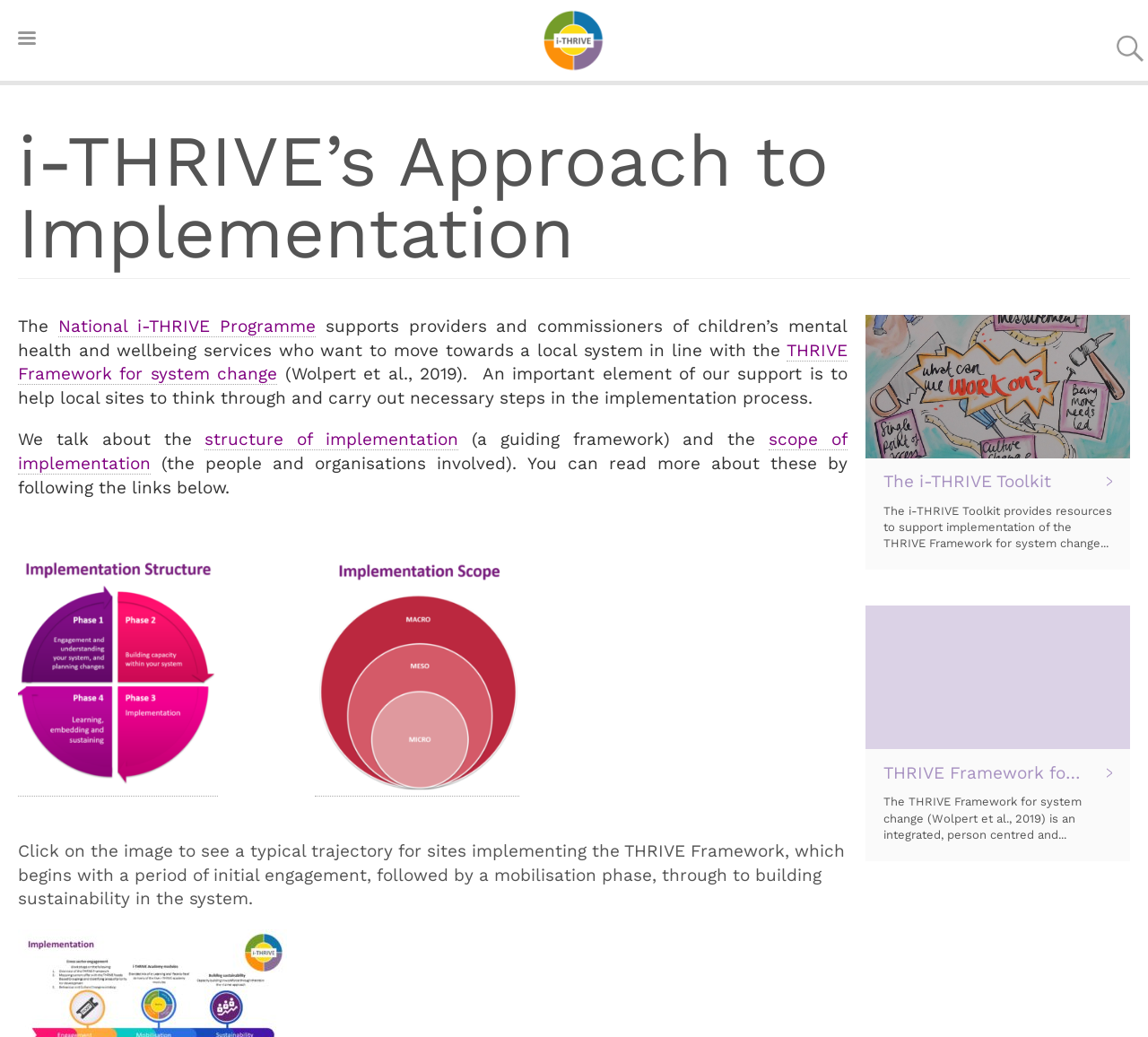Determine the bounding box coordinates of the clickable region to execute the instruction: "Learn about the i-THRIVE Toolkit". The coordinates should be four float numbers between 0 and 1, denoted as [left, top, right, bottom].

[0.77, 0.454, 0.969, 0.477]